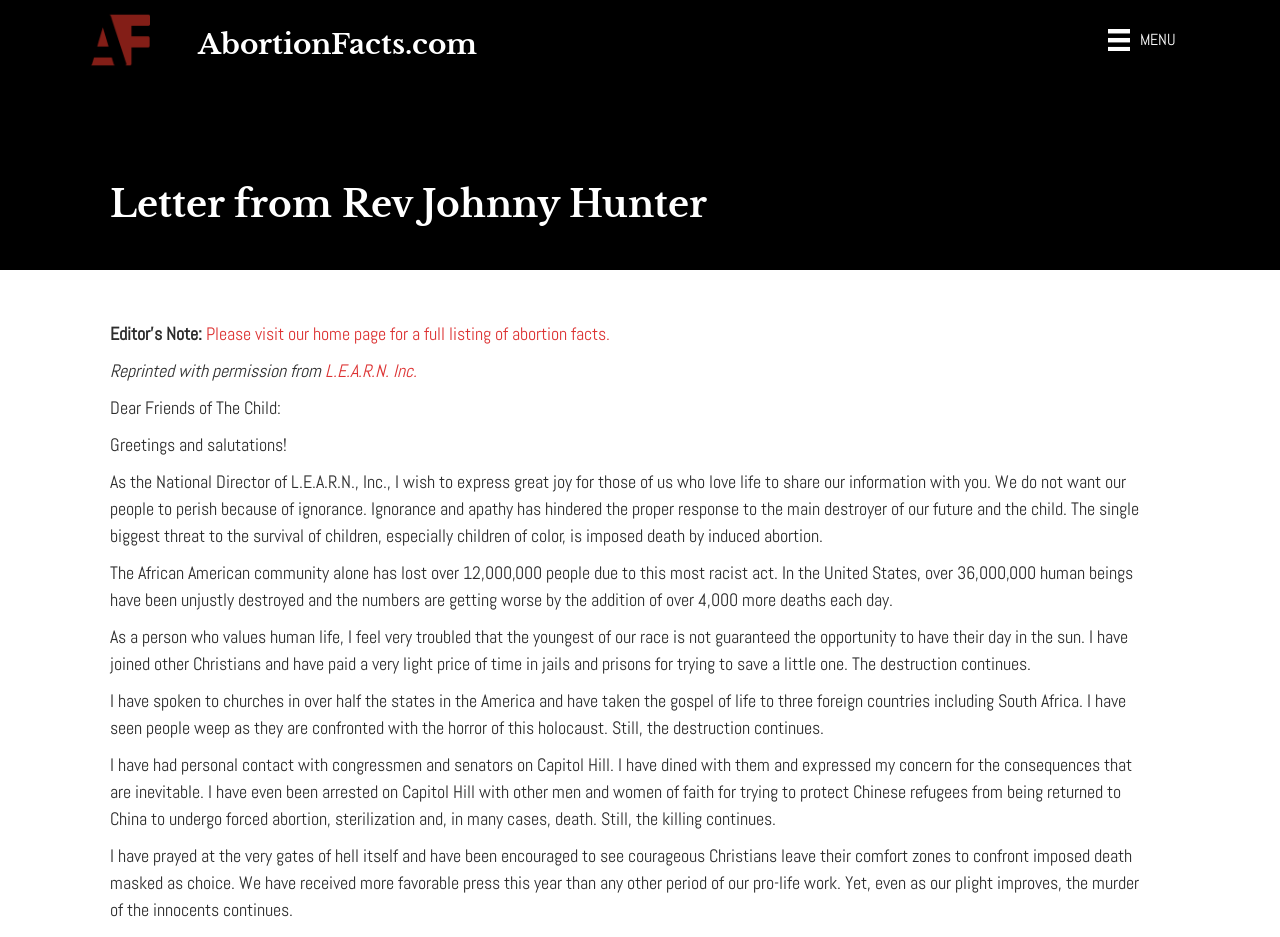Given the following UI element description: "L.E.A.R.N. Inc.", find the bounding box coordinates in the webpage screenshot.

[0.254, 0.384, 0.326, 0.408]